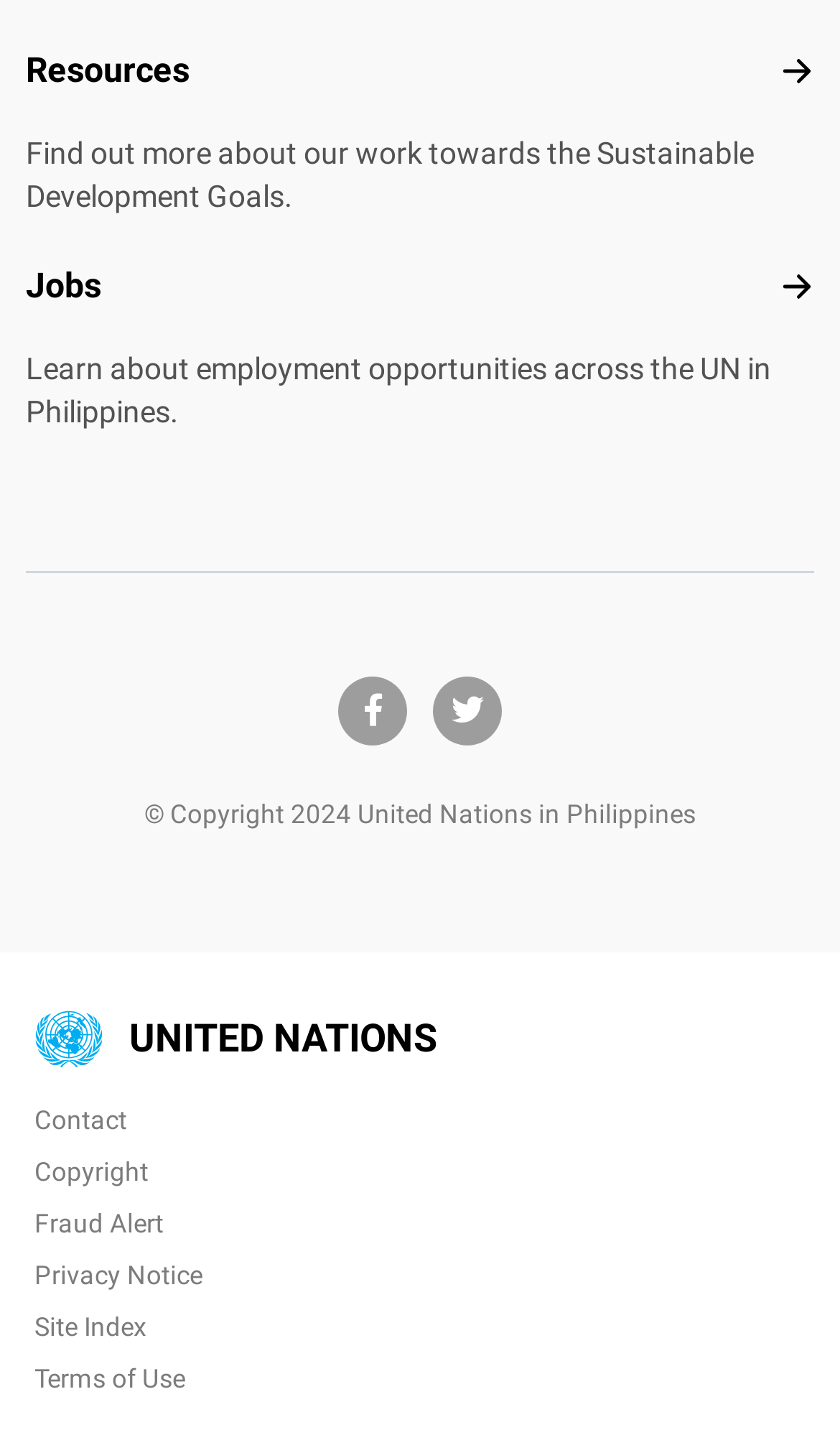Answer briefly with one word or phrase:
What are the social media platforms available?

Facebook and Twitter